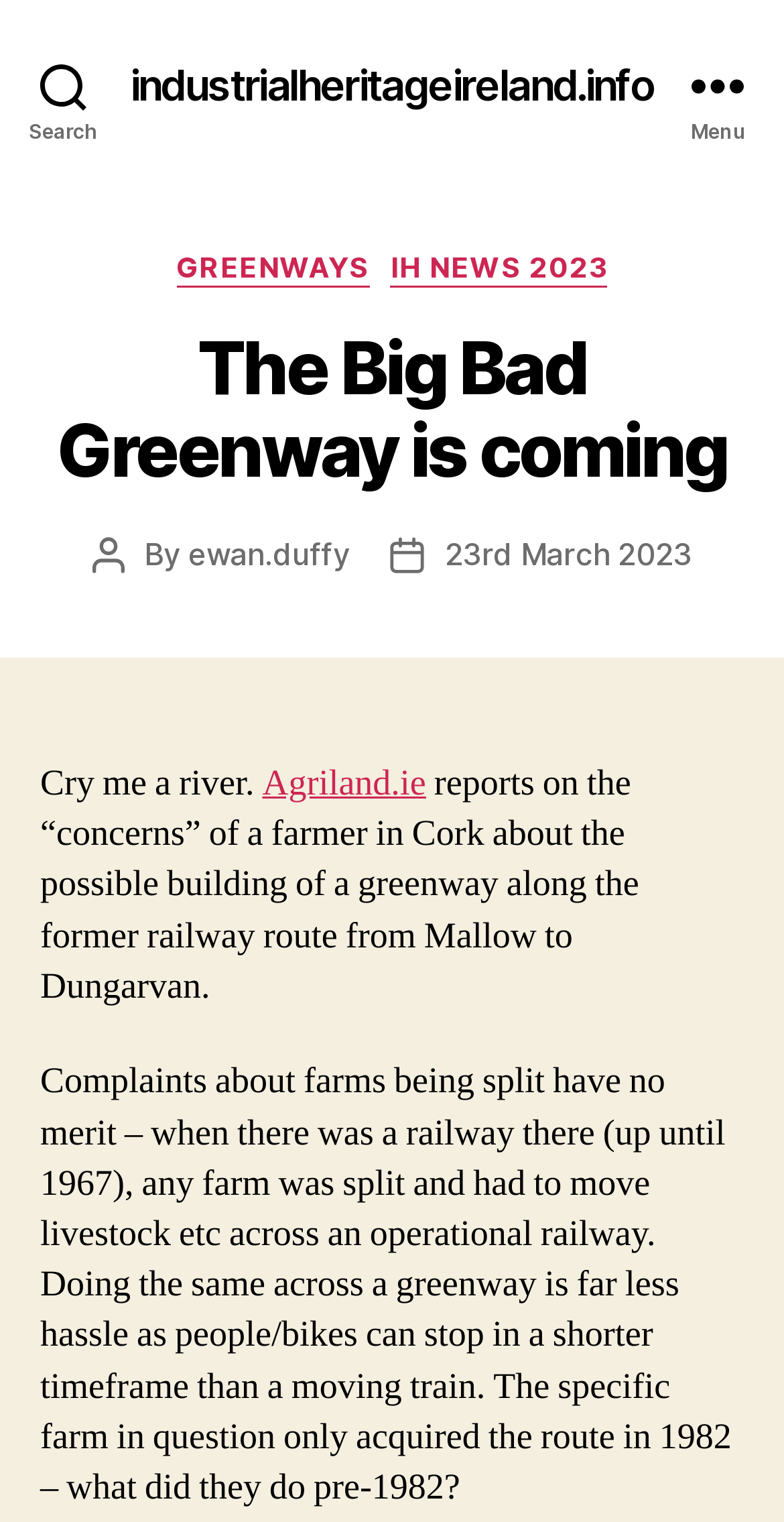Find the bounding box coordinates for the HTML element described in this sentence: "Greenways". Provide the coordinates as four float numbers between 0 and 1, in the format [left, top, right, bottom].

[0.225, 0.164, 0.472, 0.188]